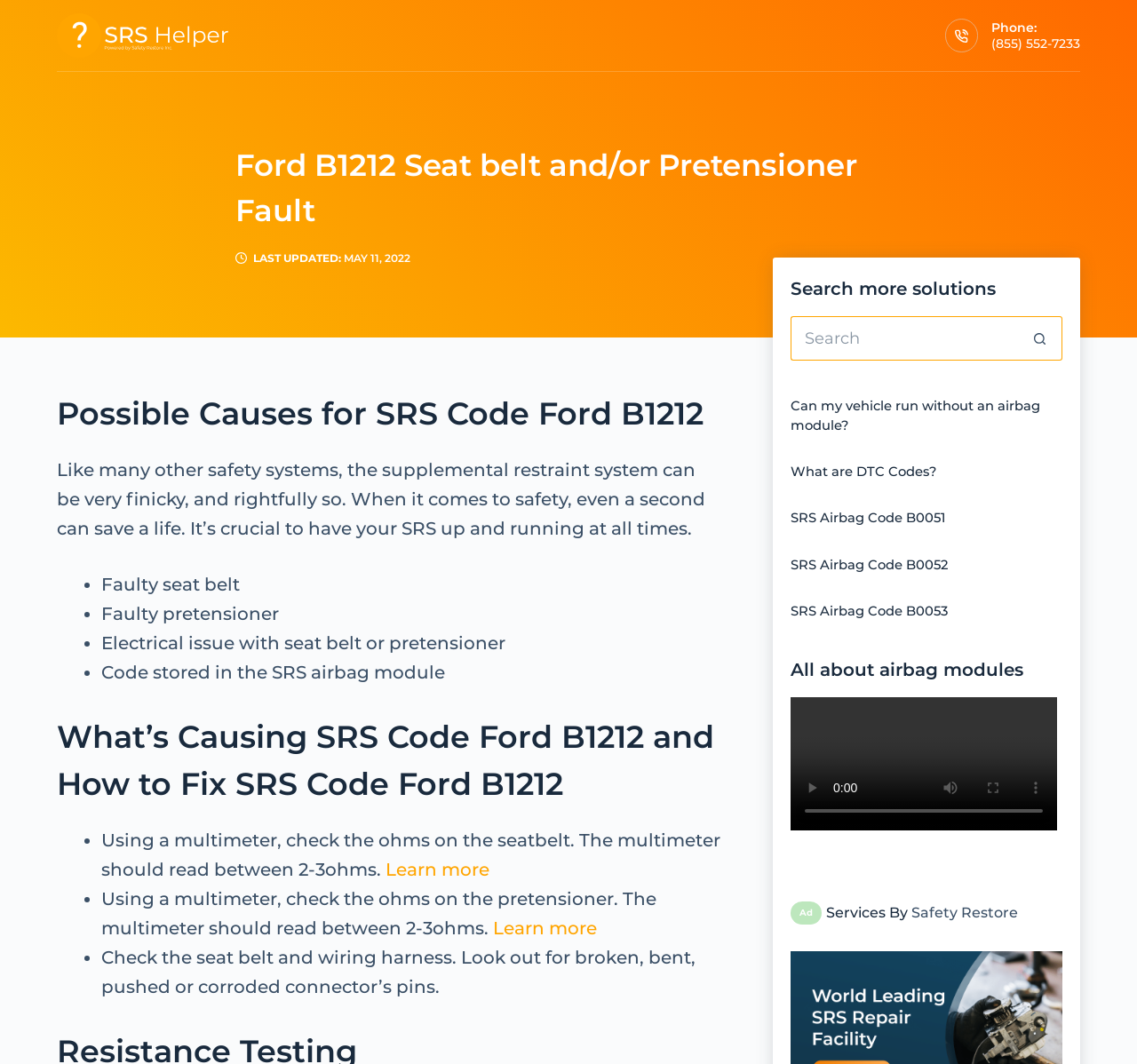Given the description of the UI element: "Skip to content", predict the bounding box coordinates in the form of [left, top, right, bottom], with each value being a float between 0 and 1.

[0.0, 0.0, 0.031, 0.017]